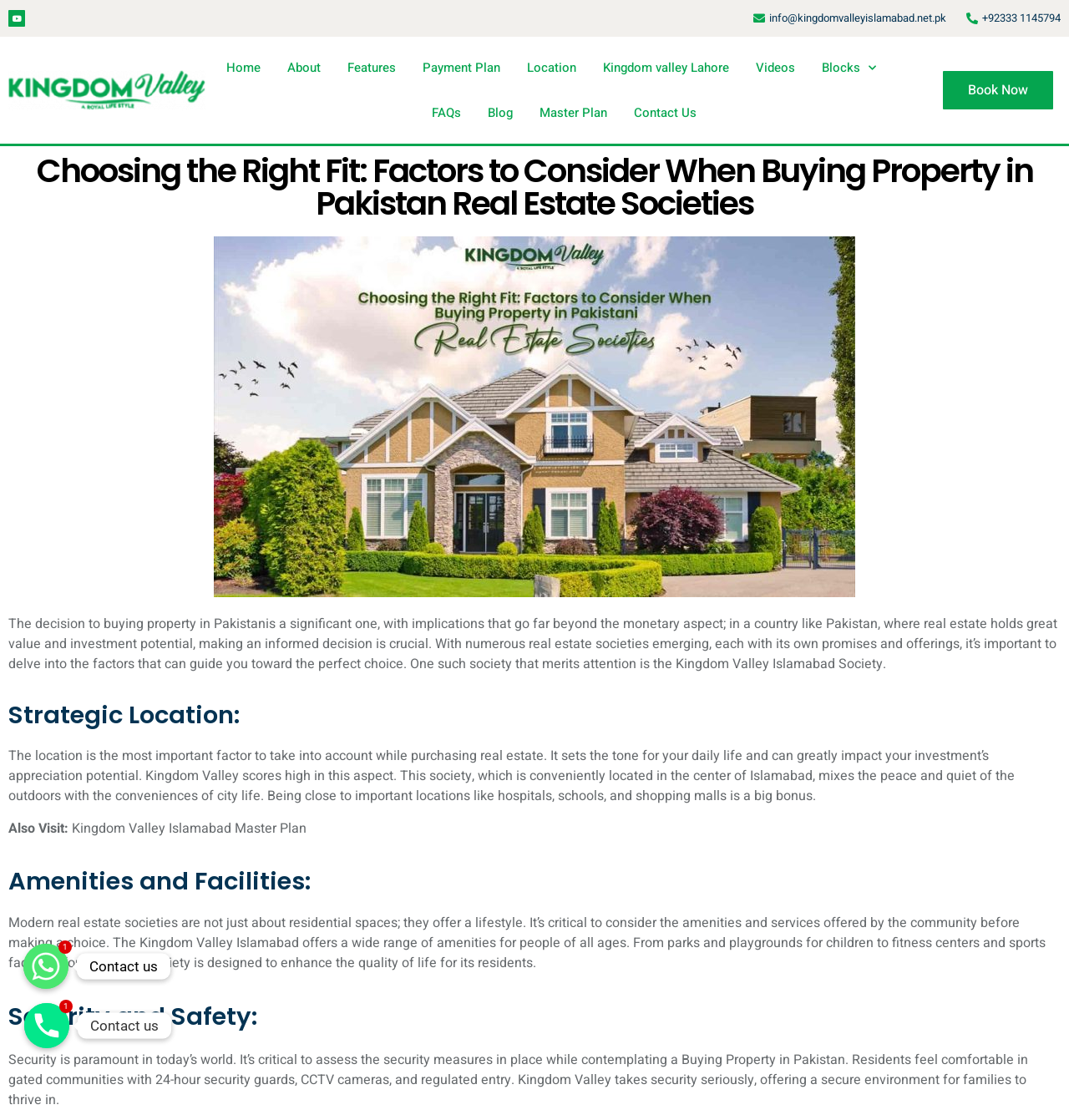Determine the bounding box coordinates of the region that needs to be clicked to achieve the task: "Click the 'Book Now' button".

[0.882, 0.063, 0.986, 0.098]